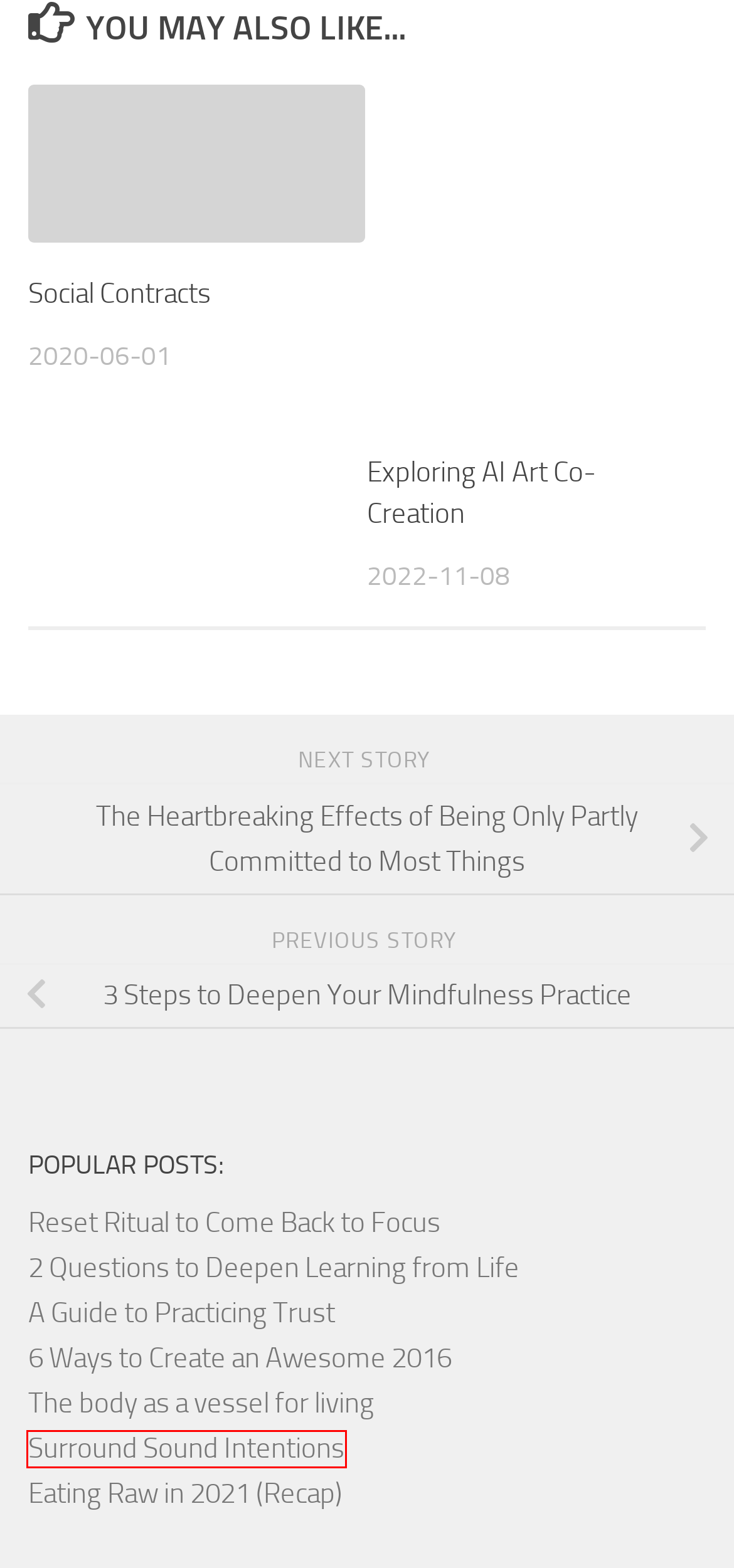Check out the screenshot of a webpage with a red rectangle bounding box. Select the best fitting webpage description that aligns with the new webpage after clicking the element inside the bounding box. Here are the candidates:
A. 3 Steps to Deepen Your Mindfulness Practice
B. Exploring AI Art Co-Creation
C. Surround Sound Intentions
D. Social Contracts
E. A Guide to Practicing Trust
F. 2 Questions to Deepen Learning from Life
G. The Heartbreaking Effects of Being Only Partly Committed to Most Things
H. Reset Ritual to Come Back to Focus

C